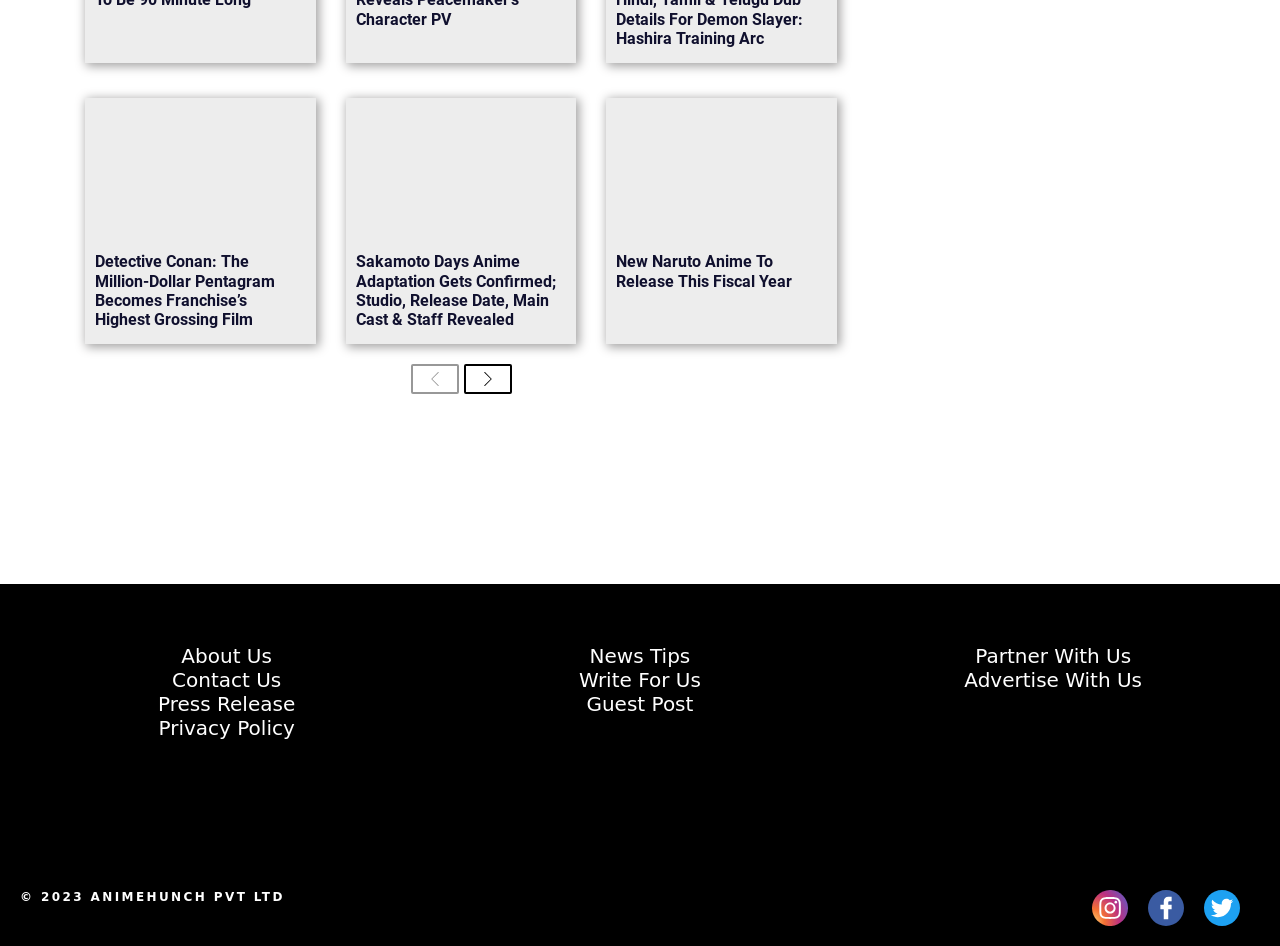Could you find the bounding box coordinates of the clickable area to complete this instruction: "Go to previous page"?

[0.321, 0.385, 0.358, 0.417]